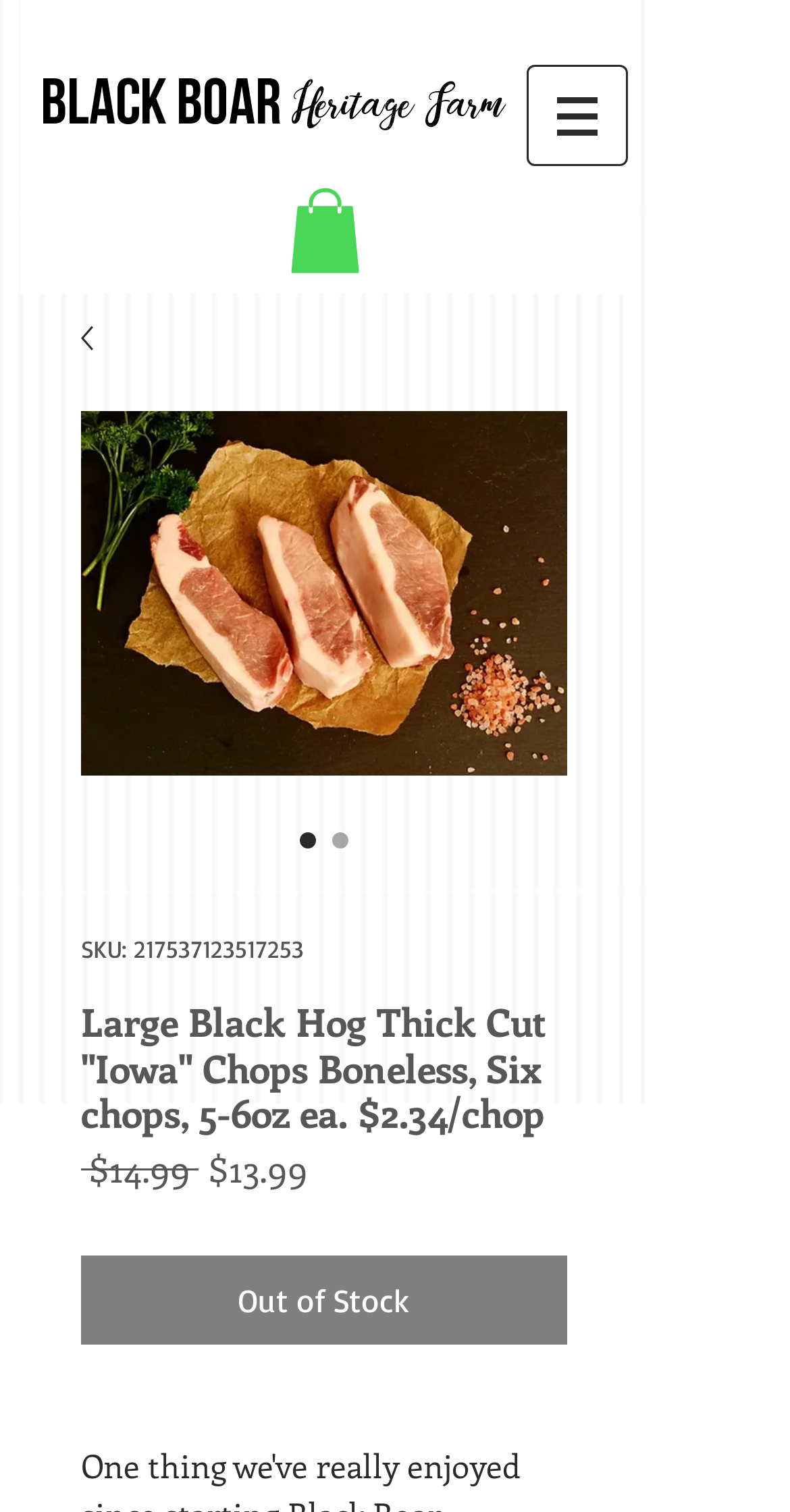Analyze the image and give a detailed response to the question:
What is the name of the farm?

The name of the farm can be found in the headings at the top of the webpage, where 'Black Boar' and 'Heritage Farm' are listed as separate headings, indicating that they are part of the same entity, which is the name of the farm.